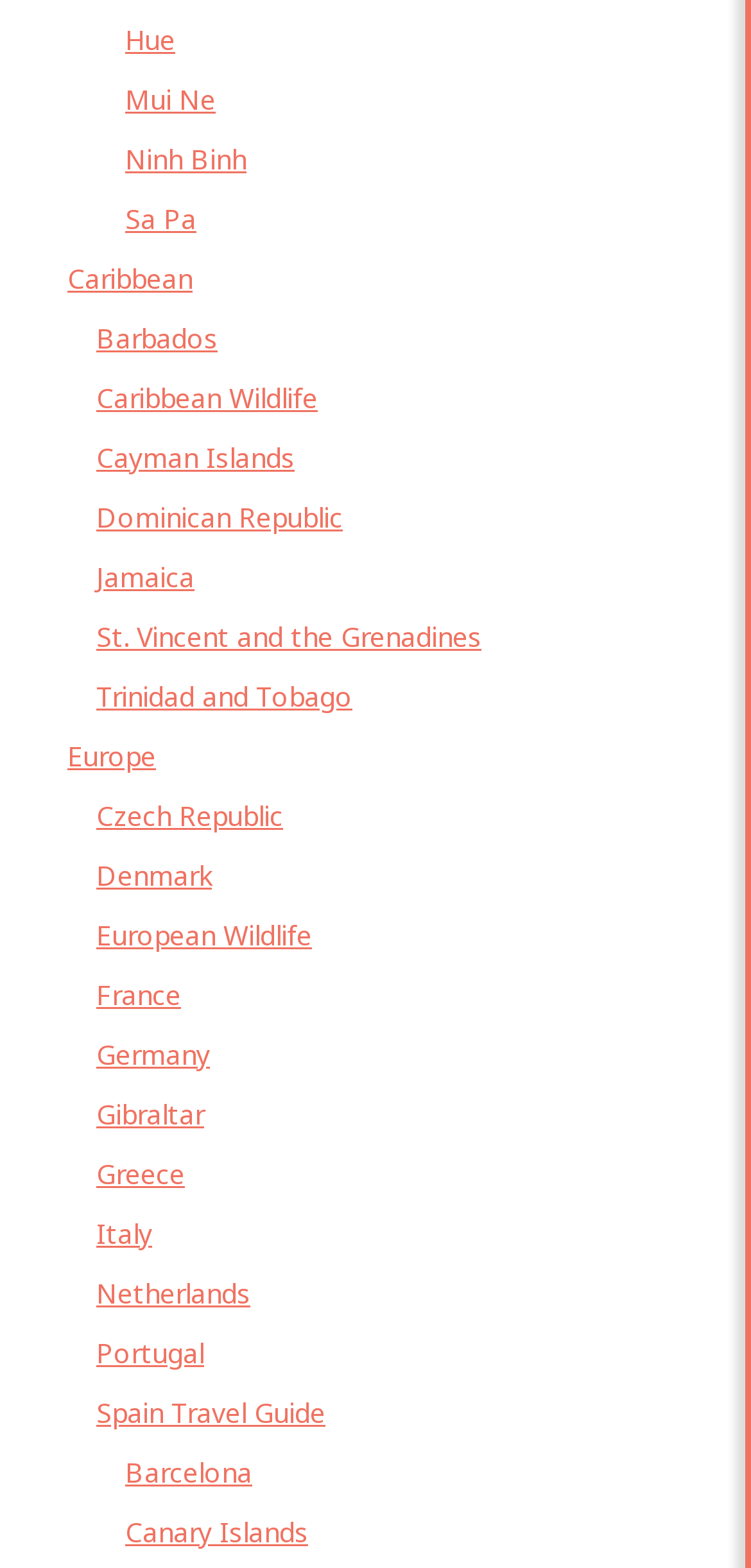Provide the bounding box coordinates, formatted as (top-left x, top-left y, bottom-right x, bottom-right y), with all values being floating point numbers between 0 and 1. Identify the bounding box of the UI element that matches the description: Ninh Binh

[0.154, 0.082, 0.954, 0.12]